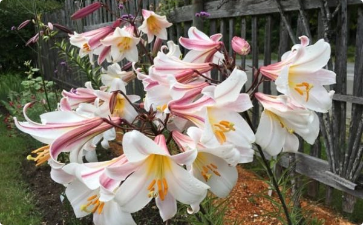Generate an in-depth description of the visual content.

The image showcases a stunning bouquet of lilies, featuring large, elegant blooms with a blend of white petals adorned with soft pink highlights and vibrant yellow throats. These lilies exude a fresh fragrance, symbolizing the beauty of early summer in the Heritage Garden at the Cortes Island Museum. The visual composition includes a rustic wooden fence in the background, enhancing the garden's natural charm. This scene captures the essence of the garden, where lilies bloom alongside other florals, such as roses and lavender, creating a colorful and fragrant environment that delights visitors and enriches the local heritage narrative.